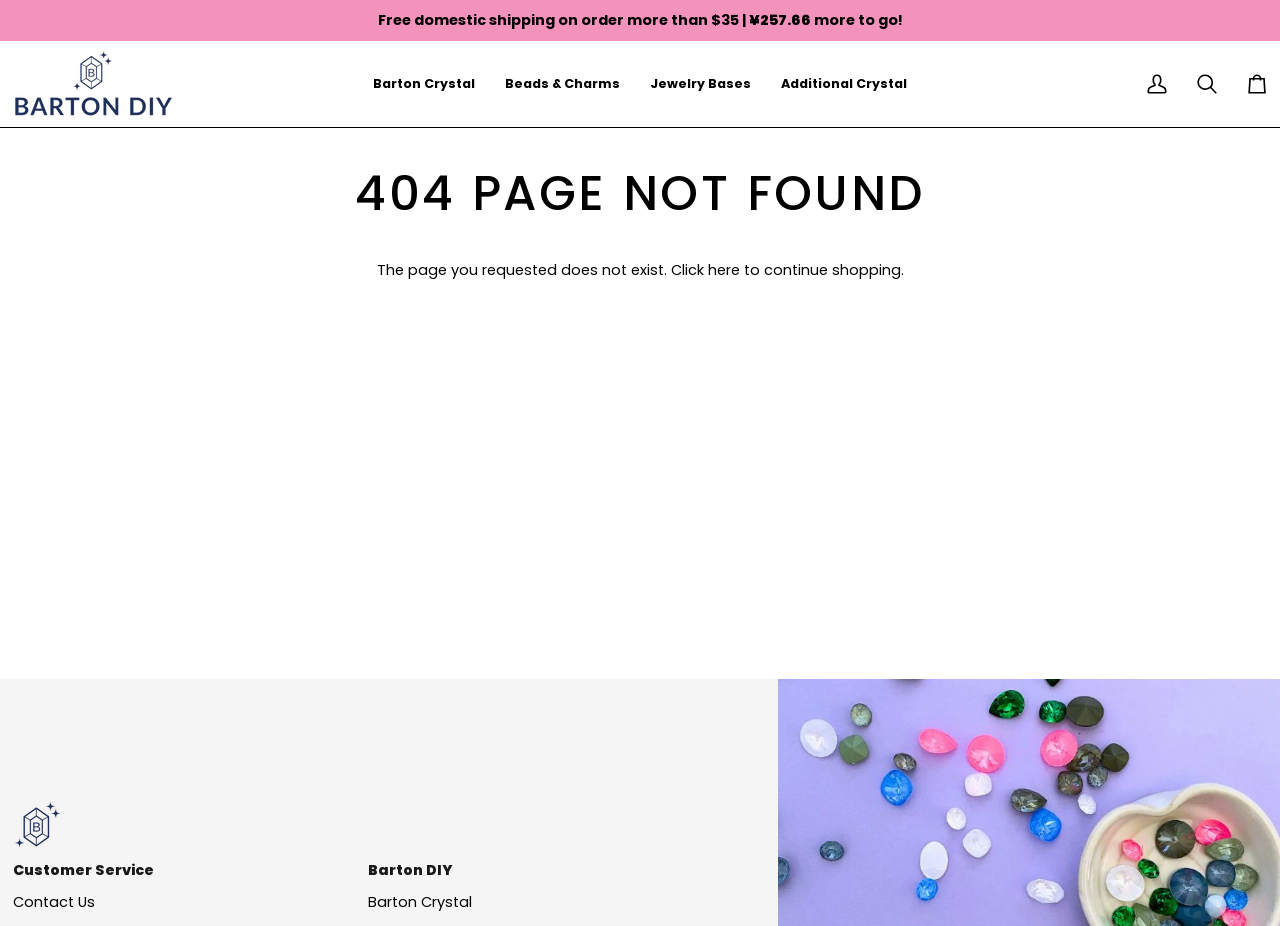Generate a thorough caption detailing the webpage content.

This webpage is a 404 error page from Barton DIY, an e-commerce website. At the top, there is a navigation bar with several buttons and links. From left to right, there is a logo of Barton DIY, followed by buttons for different categories such as Barton Crystal, Beads & Charms, Jewelry Bases, and Additional Crystal. Each button has a dropdown menu. Next to these buttons, there are links to My Account, Search, and Cart.

Below the navigation bar, there is a main content area. The page displays a large heading "404 PAGE NOT FOUND" in the center. Below the heading, there is a paragraph of text explaining that the requested page does not exist and providing a link to continue shopping.

At the bottom of the page, there is a footer area with more links and buttons. From left to right, there is a logo of Barton DIY again, followed by a button for Customer Service with a dropdown menu, a link to Contact Us, and another button with a dropdown menu containing links to different categories such as Barton Crystal.

Throughout the page, there are no images other than the logo of Barton DIY, which appears twice. The overall layout is organized, with clear headings and concise text.